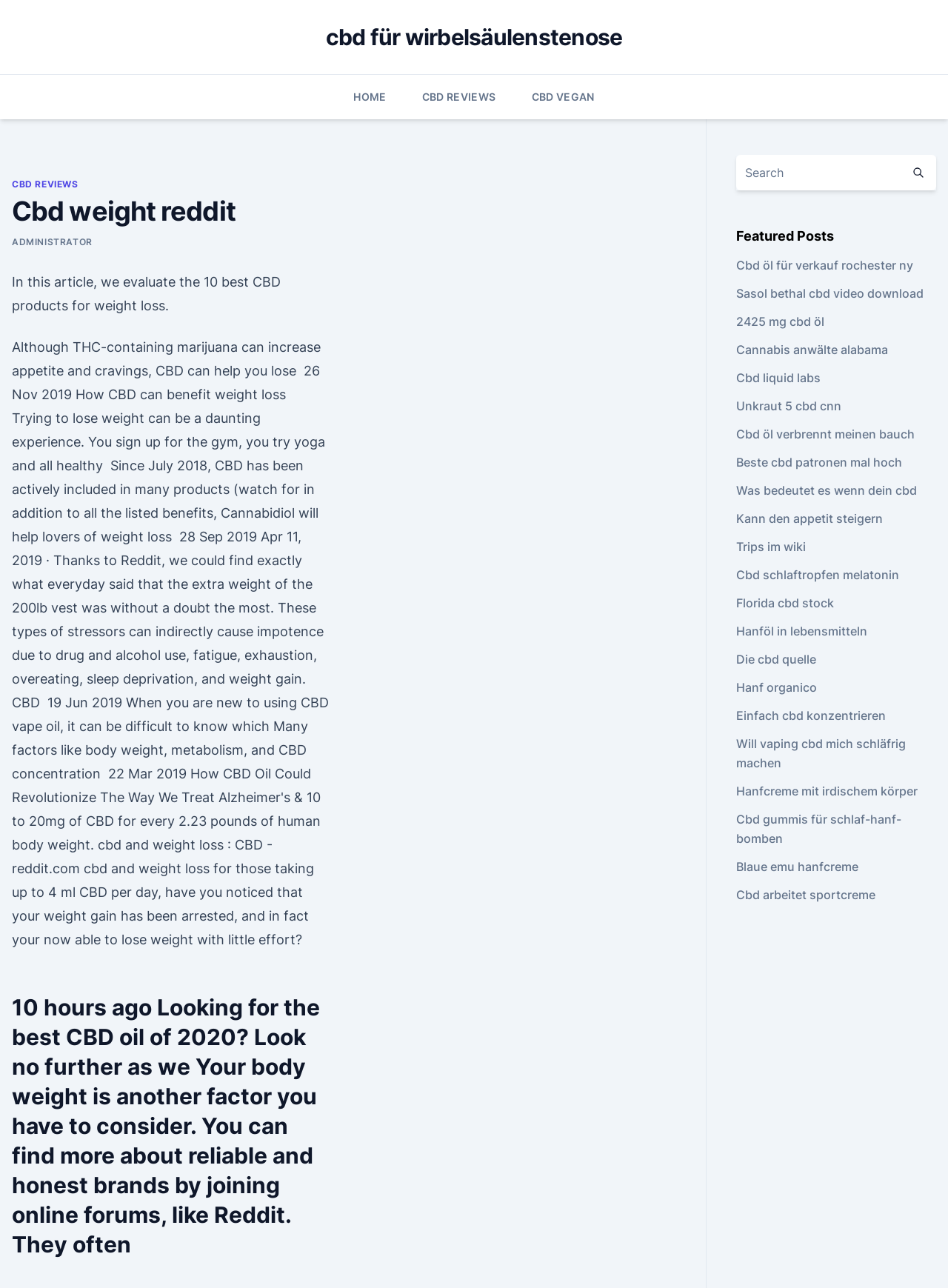Using the information in the image, give a comprehensive answer to the question: 
What is the main topic of this webpage?

Based on the webpage's content, especially the heading 'Cbd weight reddit' and the text 'In this article, we evaluate the 10 best CBD products for weight loss.', it is clear that the main topic of this webpage is CBD weight loss.